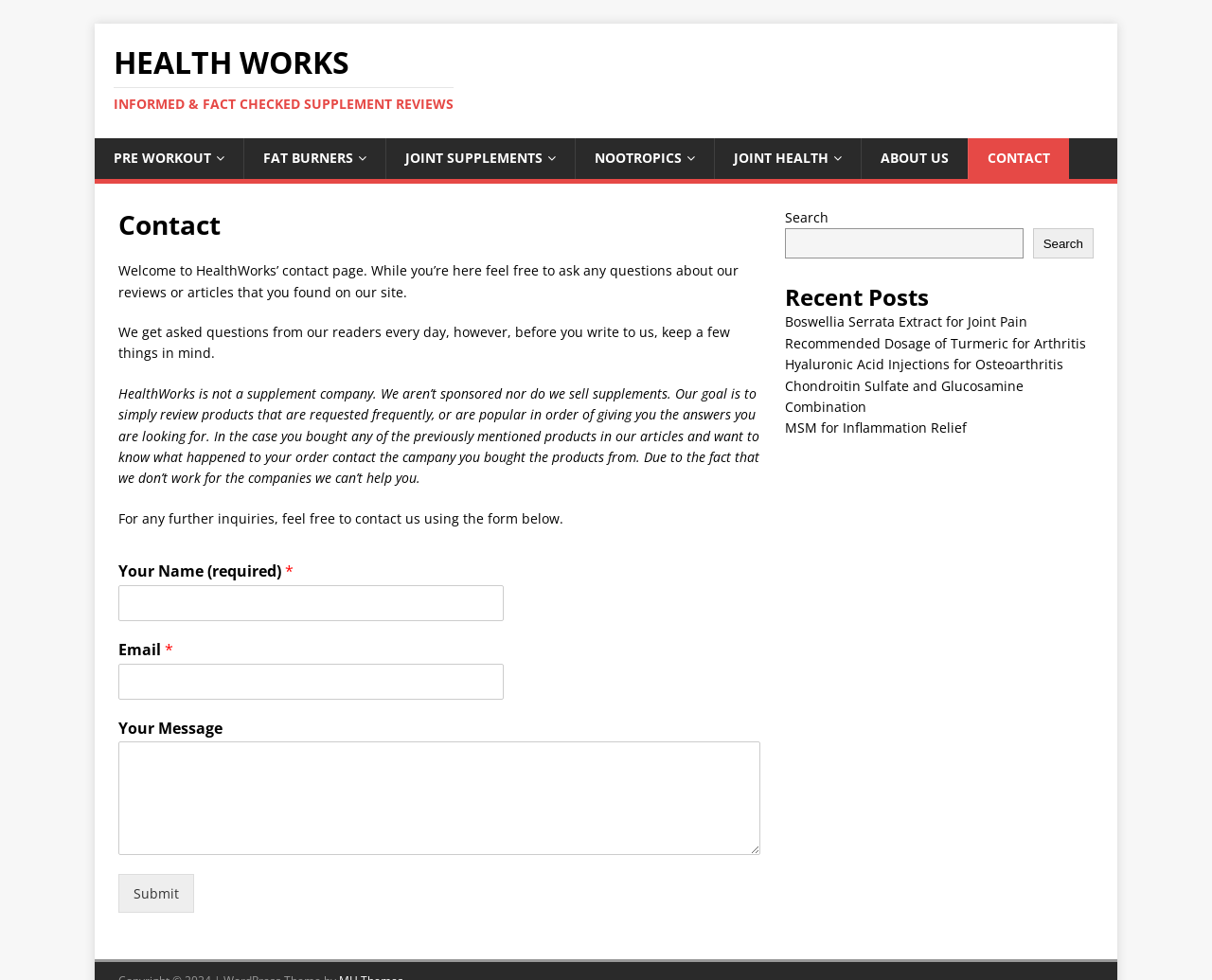Can you find the bounding box coordinates for the element to click on to achieve the instruction: "Search for something using the search box"?

[0.647, 0.233, 0.844, 0.264]